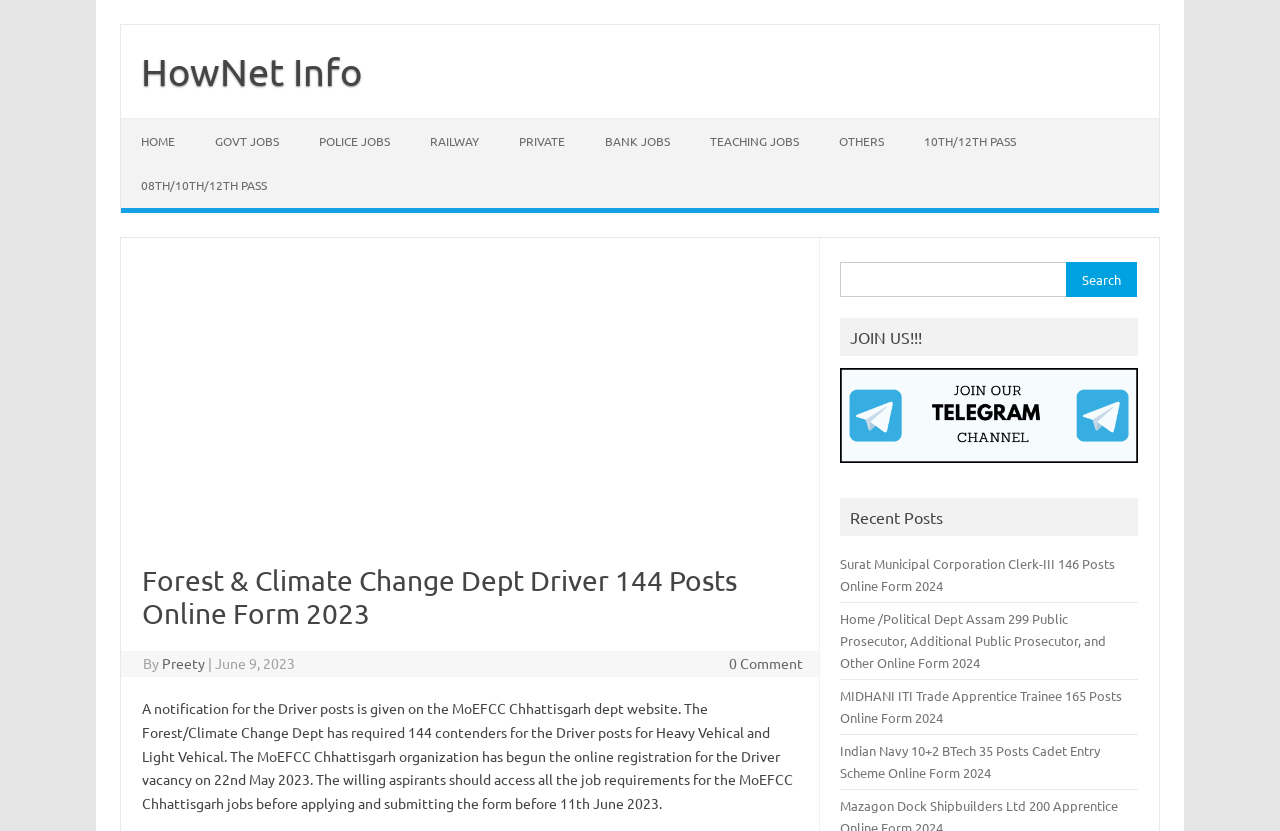Extract the bounding box for the UI element that matches this description: "parent_node: Search for: name="s"".

[0.657, 0.315, 0.834, 0.357]